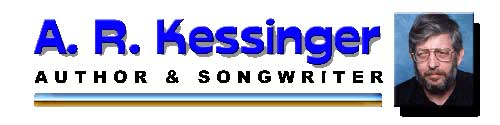What is A. R. Kessinger's profession?
Using the visual information from the image, give a one-word or short-phrase answer.

Author & Songwriter